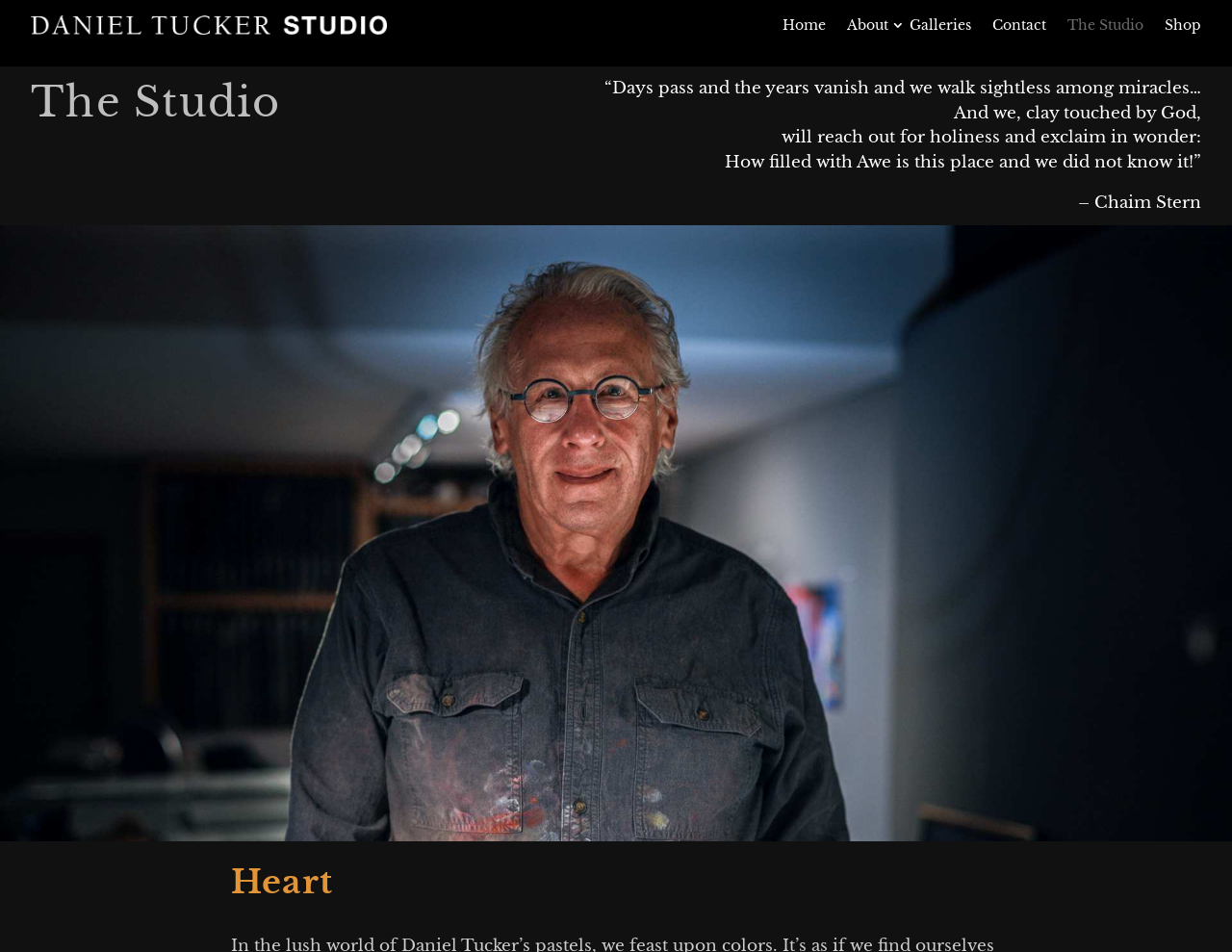What is the heading below the quotes?
Refer to the image and give a detailed response to the question.

After the quotes, I found a heading element with the text content 'Heart', which is located at the bottom of the page with a bounding box coordinate of [0.188, 0.903, 0.812, 0.958].